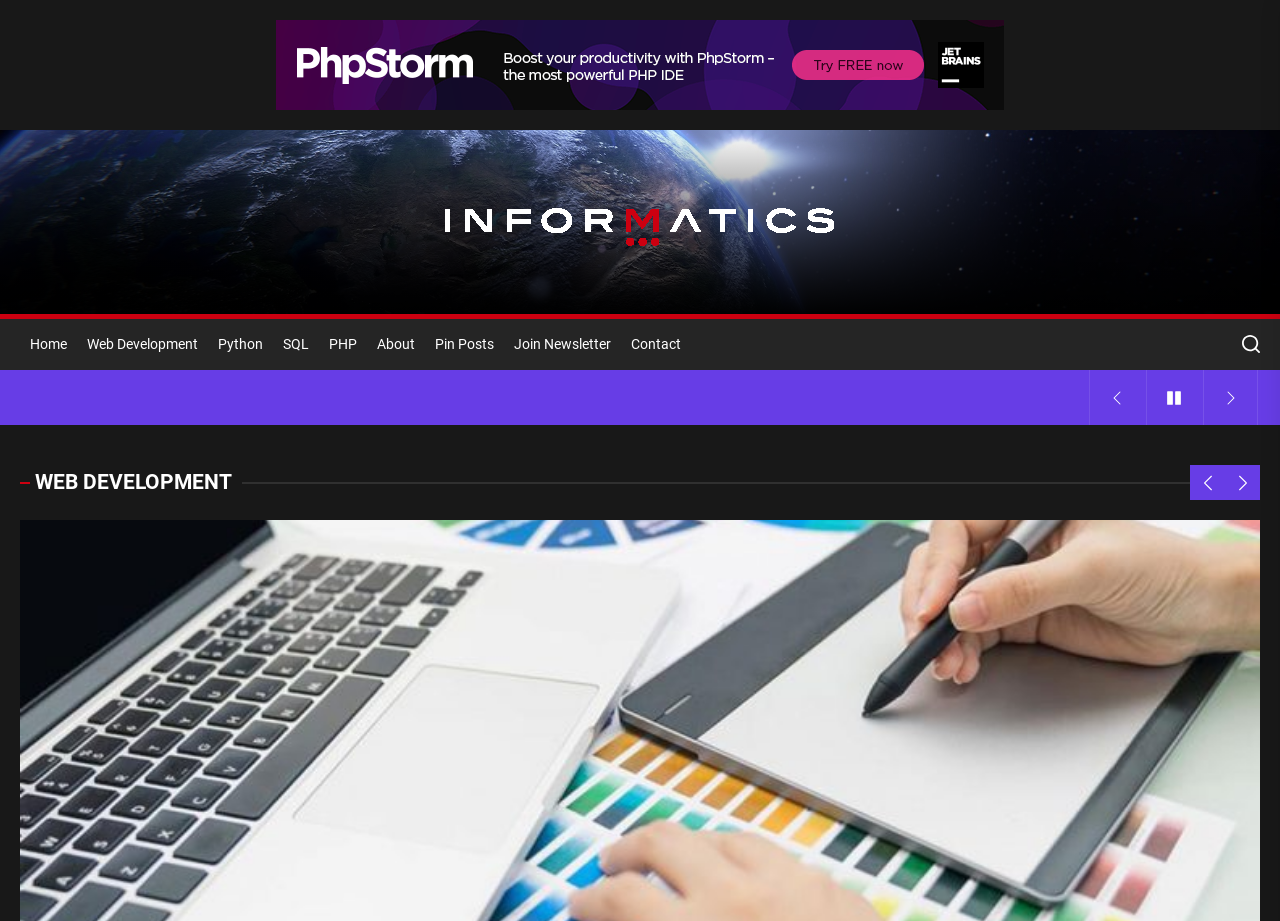Can you specify the bounding box coordinates for the region that should be clicked to fulfill this instruction: "go to the Web Development page".

[0.06, 0.346, 0.162, 0.402]